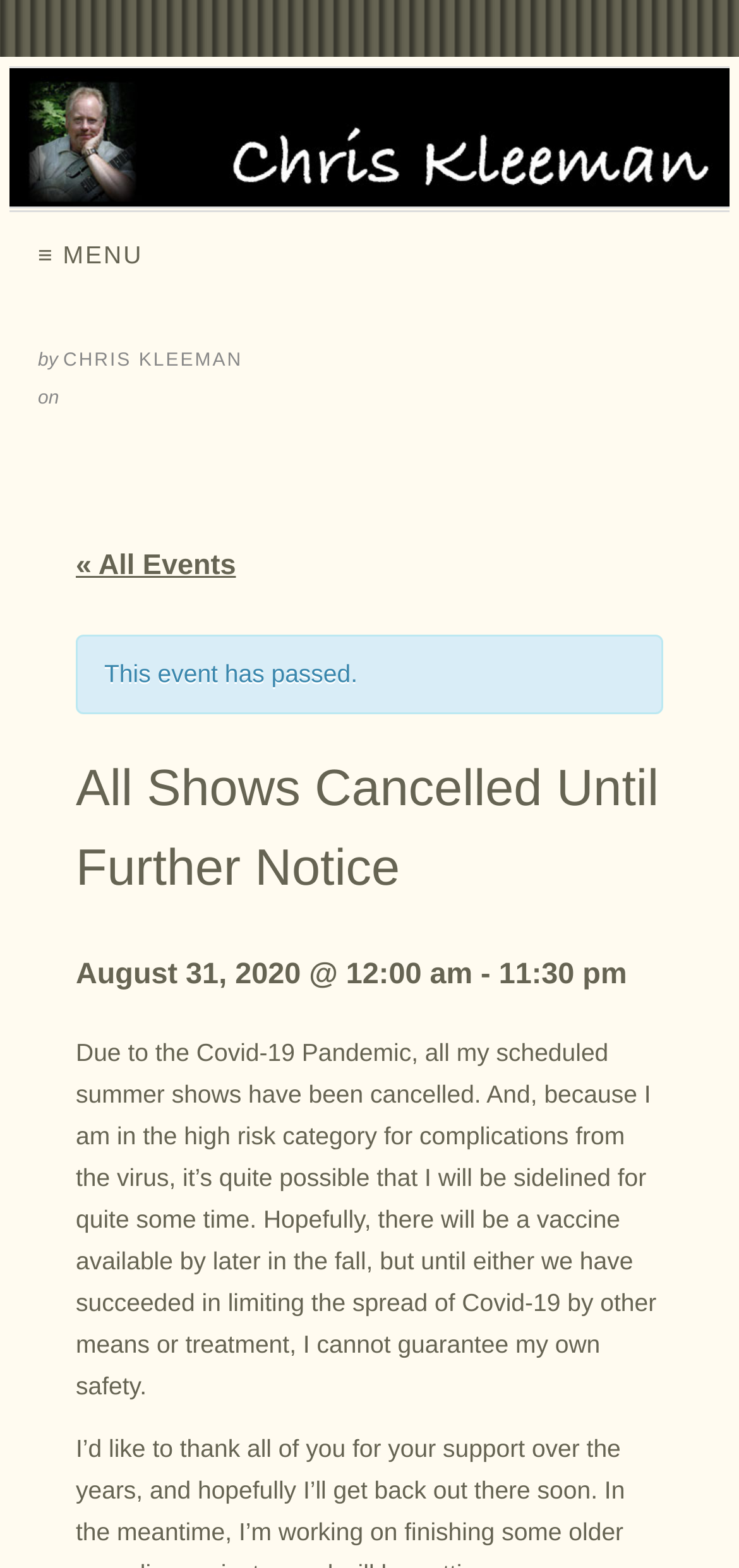Using the details in the image, give a detailed response to the question below:
What is the reason for the show cancellations?

I found the answer by reading the paragraph of text that explains the reason for the show cancellations. The text states 'Due to the Covid-19 Pandemic, all my scheduled summer shows have been cancelled.' which clearly indicates the reason.